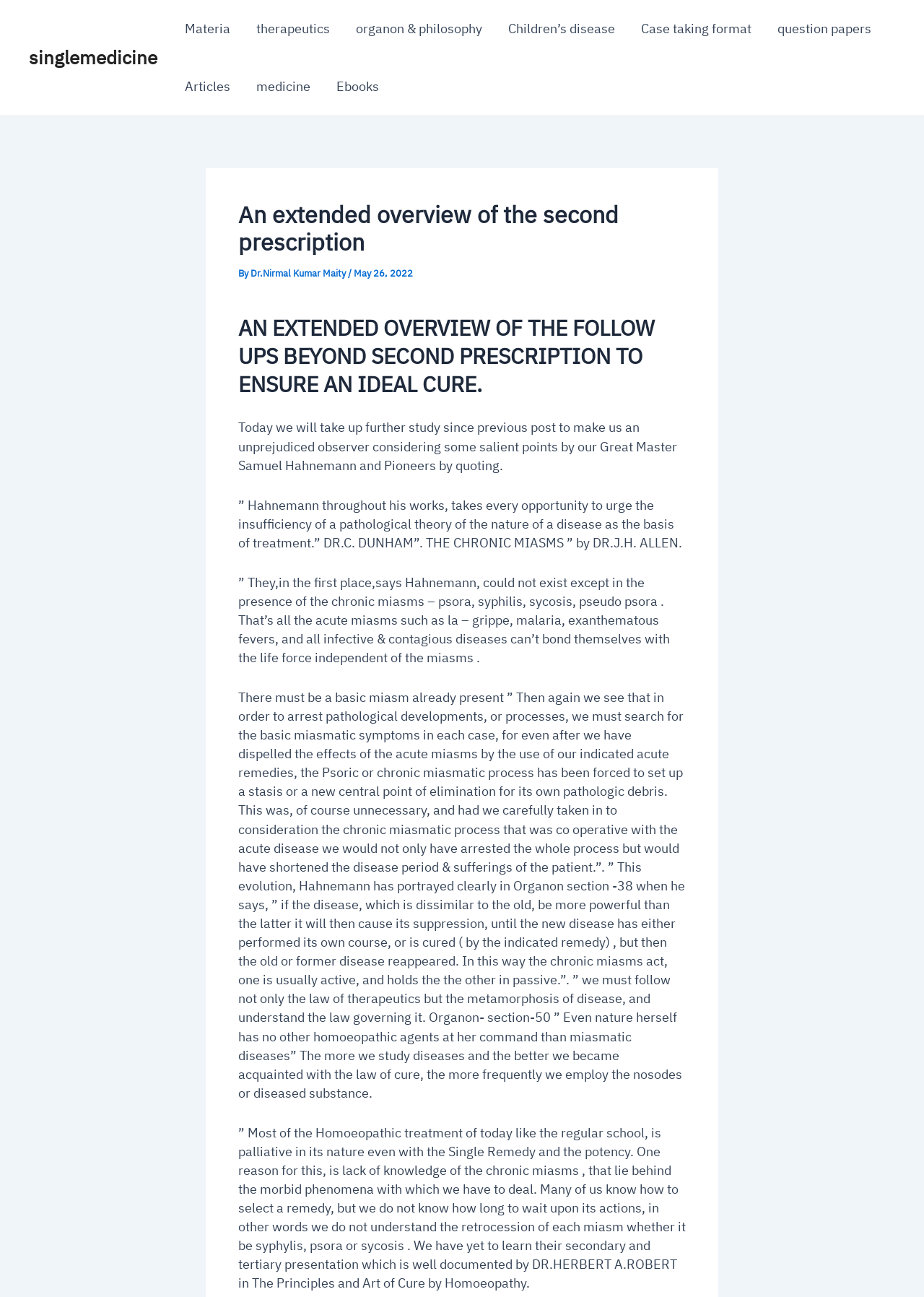What is the date of the article?
Using the information from the image, give a concise answer in one word or a short phrase.

May 26, 2022